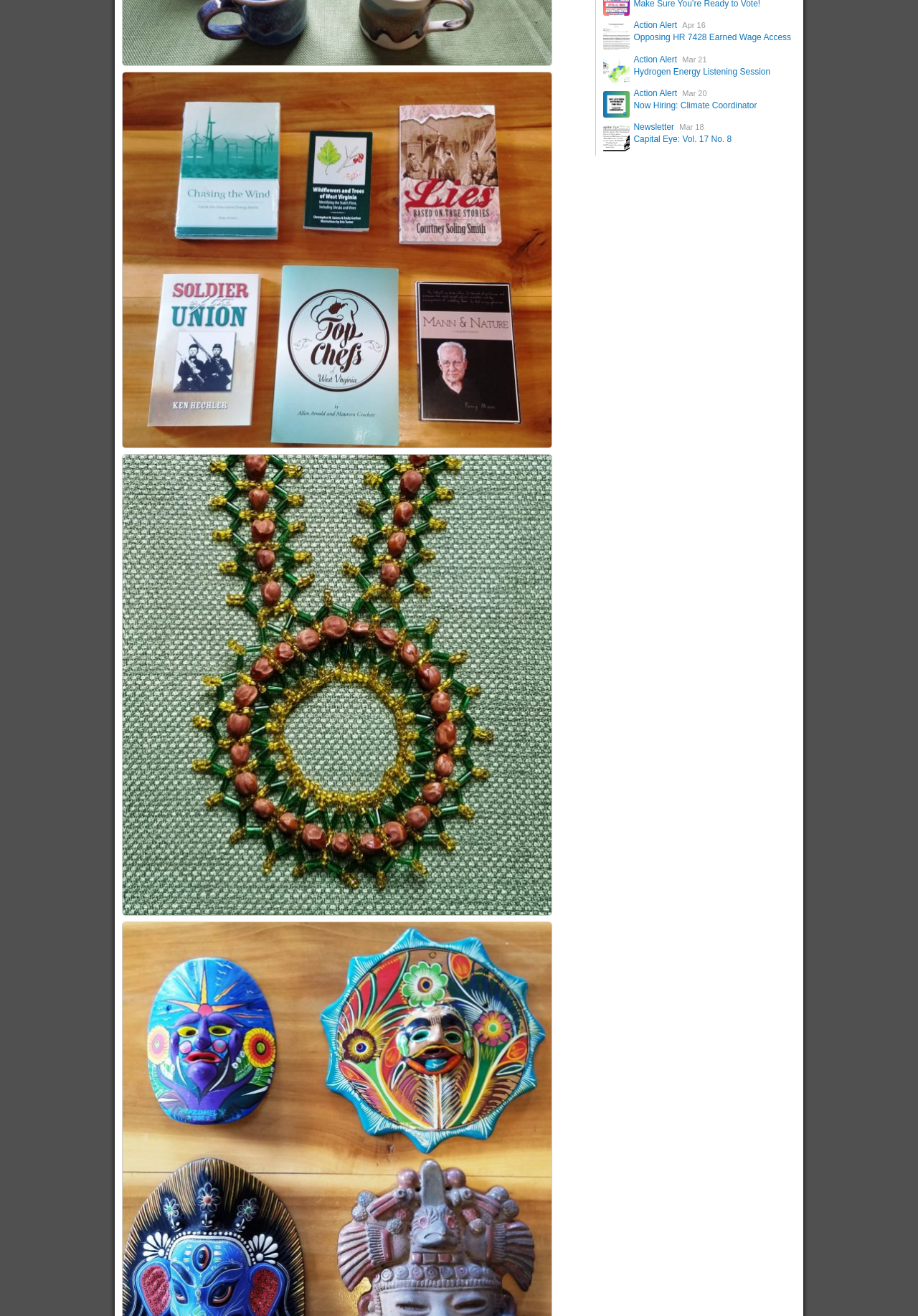Provide the bounding box coordinates of the UI element this sentence describes: "Now Hiring: Climate Coordinator".

[0.69, 0.076, 0.825, 0.084]